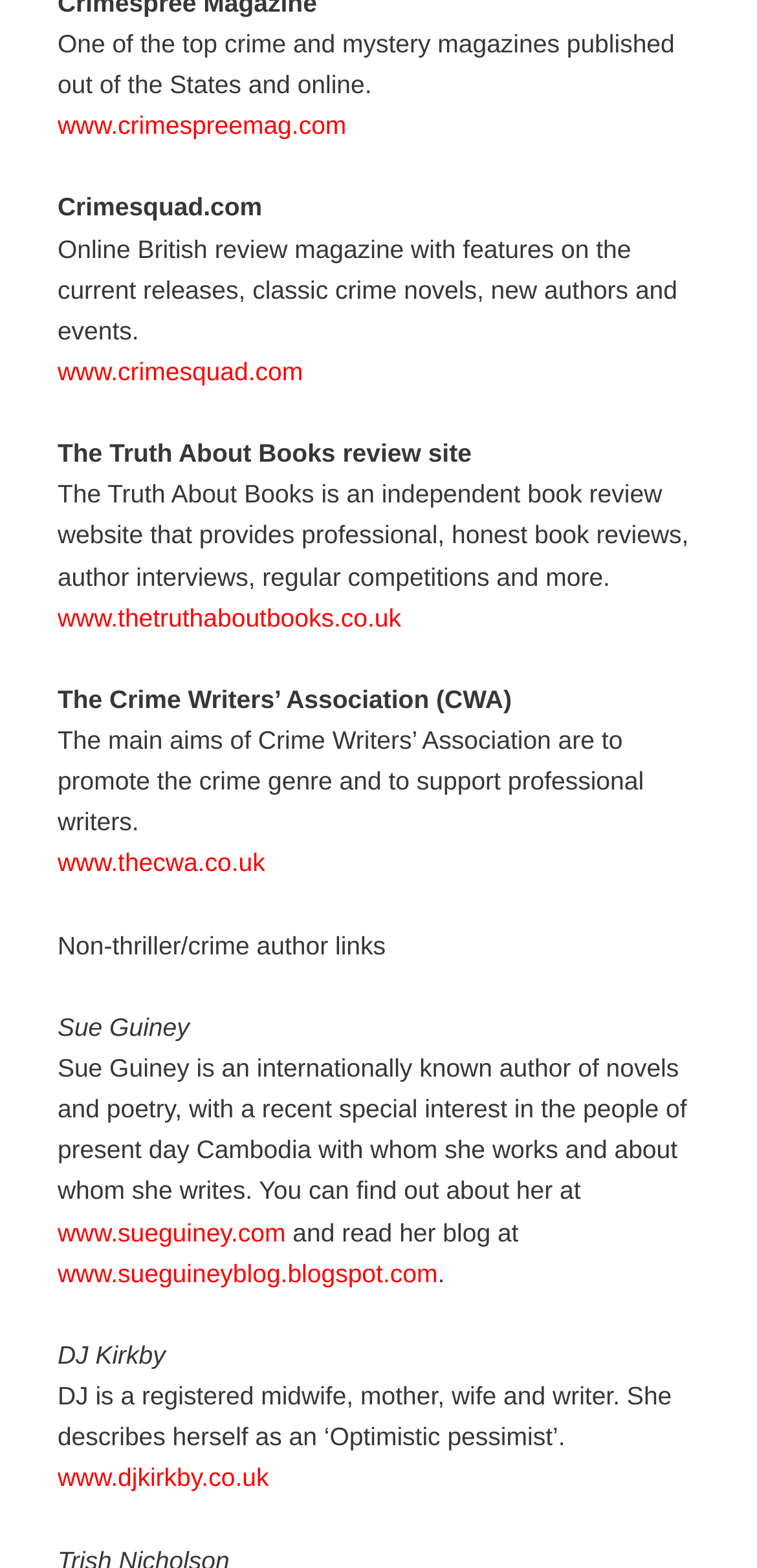How many review websites are mentioned?
Provide a thorough and detailed answer to the question.

I found the answer by counting the number of review websites mentioned on the webpage, which are Crimesquad.com, The Truth About Books review site, and Crimespreemag.com.